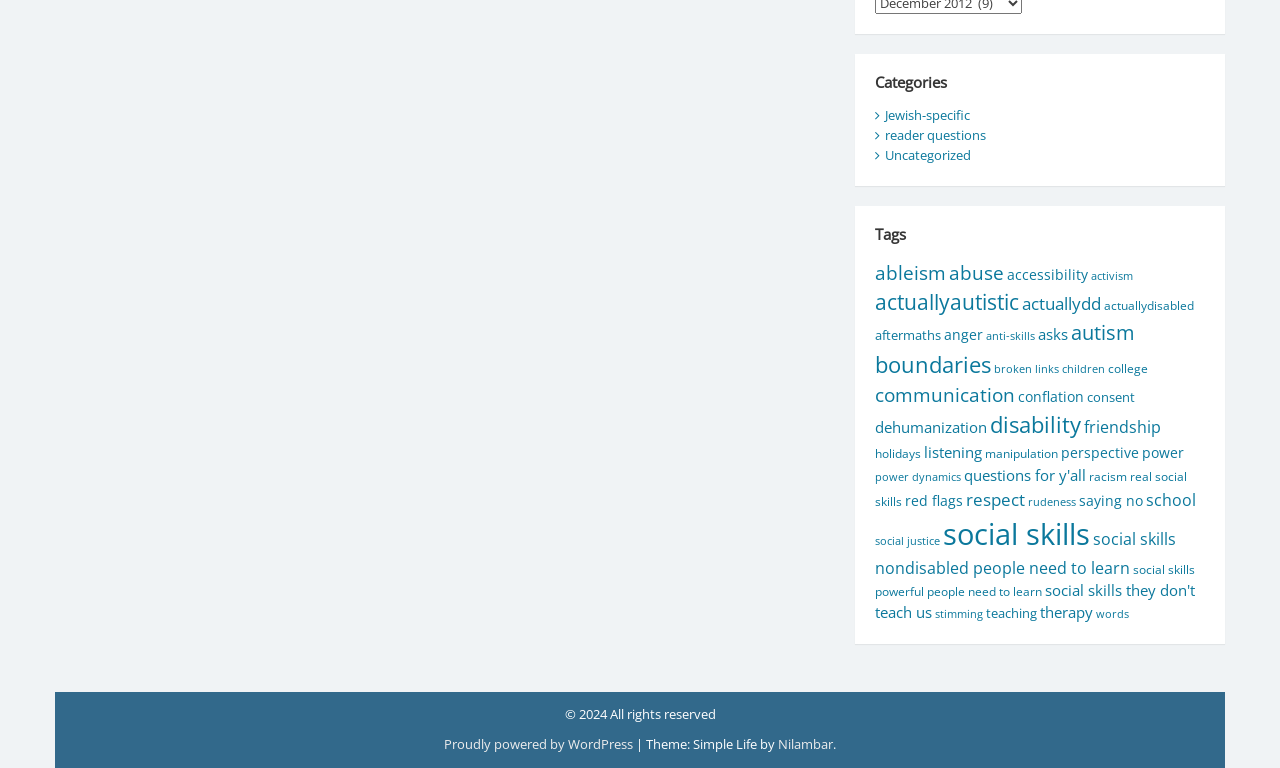Based on the element description respect, identify the bounding box of the UI element in the given webpage screenshot. The coordinates should be in the format (top-left x, top-left y, bottom-right x, bottom-right y) and must be between 0 and 1.

[0.755, 0.635, 0.801, 0.665]